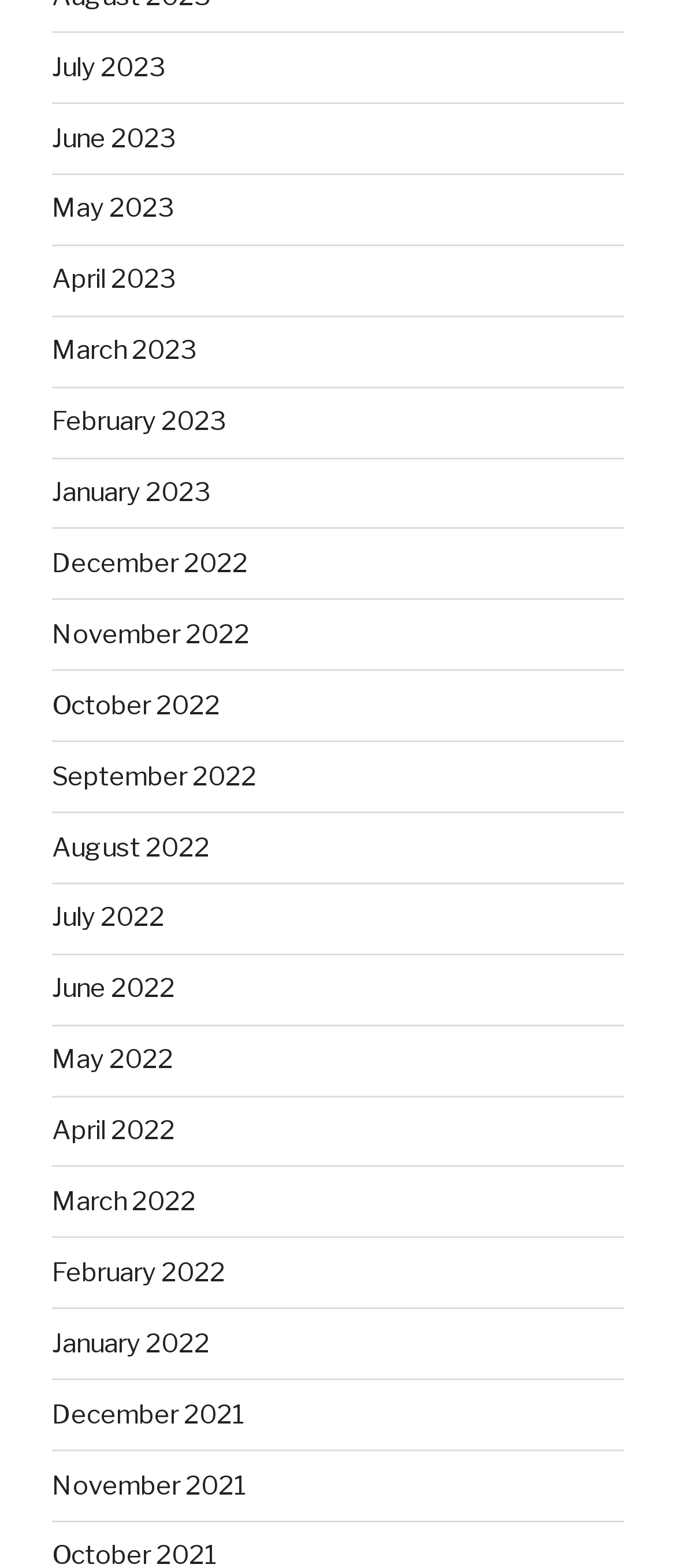Show the bounding box coordinates of the region that should be clicked to follow the instruction: "check January 2023."

[0.077, 0.304, 0.31, 0.324]